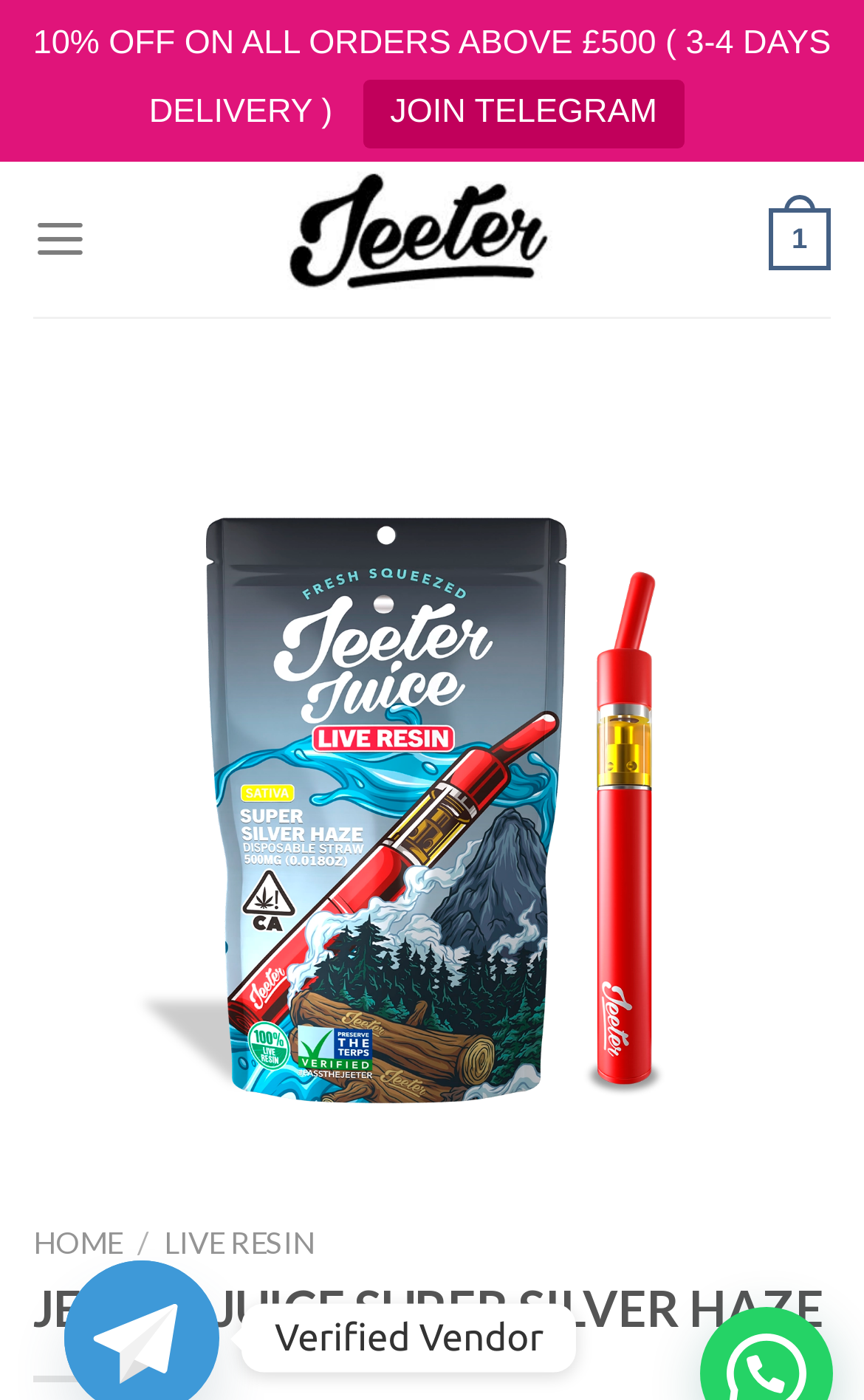Provide your answer in one word or a succinct phrase for the question: 
Is the 'Previous' button enabled?

No